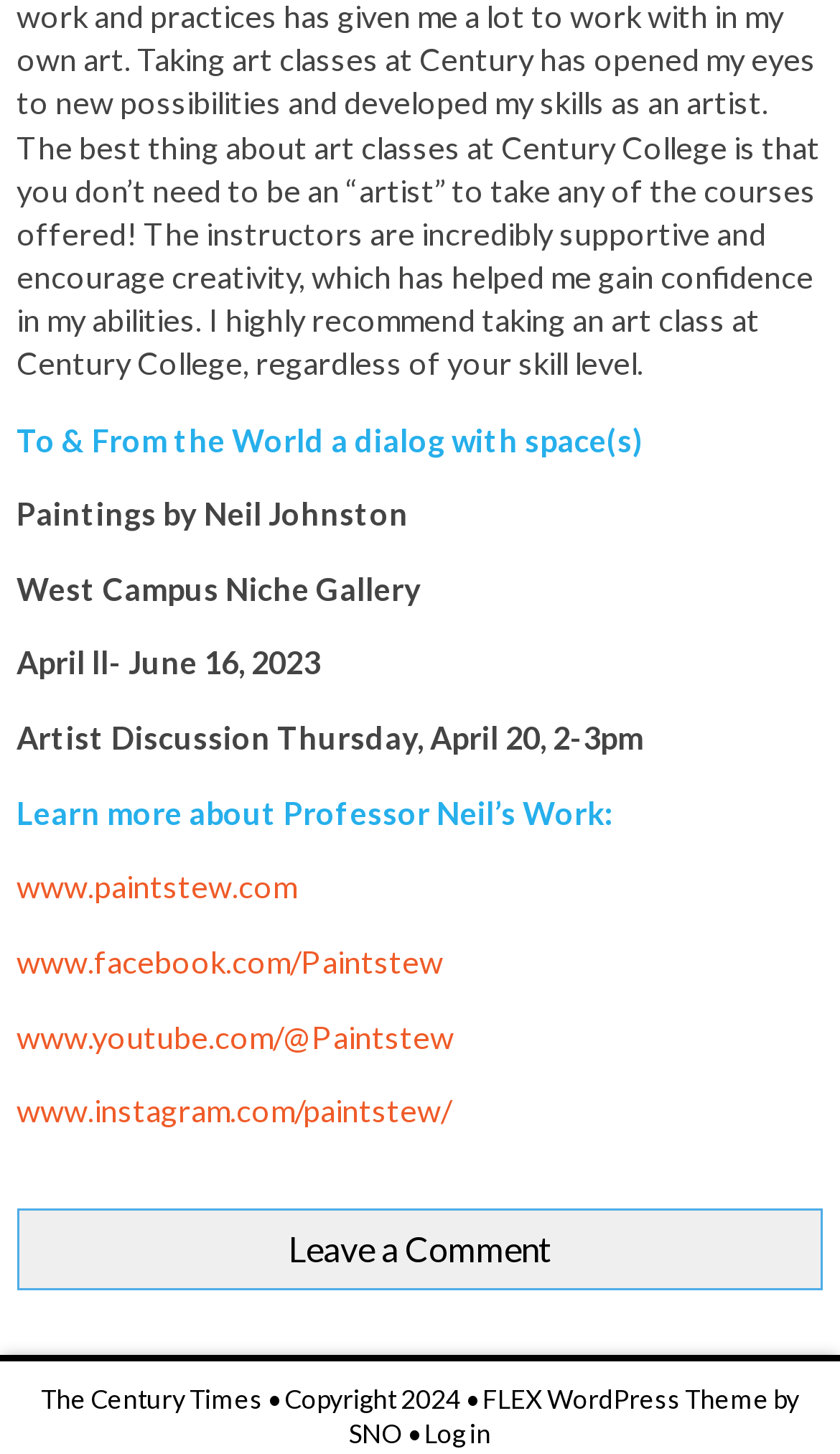Examine the image carefully and respond to the question with a detailed answer: 
What is the name of the artist?

The webpage mentions 'Paintings by Neil Johnston' which suggests that Neil Johnston is the artist.